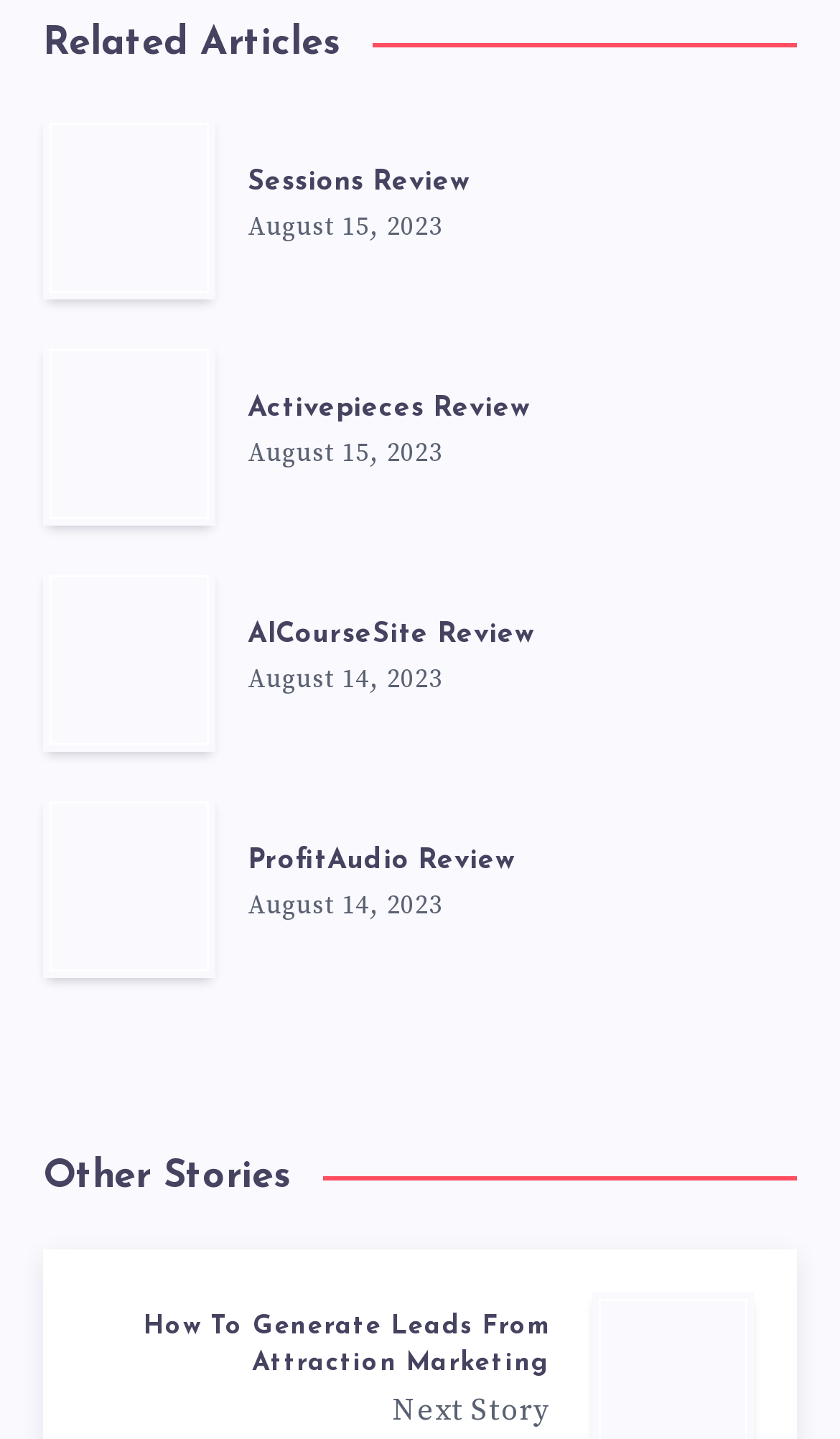What is the title of the second story in the 'Other Stories' section?
Provide an in-depth answer to the question, covering all aspects.

The second story in the 'Other Stories' section has a heading element with the text 'How To Generate Leads From Attraction Marketing', which is located at coordinates [0.103, 0.91, 0.654, 0.962]. This suggests that the title of the second story is 'How To Generate Leads From Attraction Marketing'.